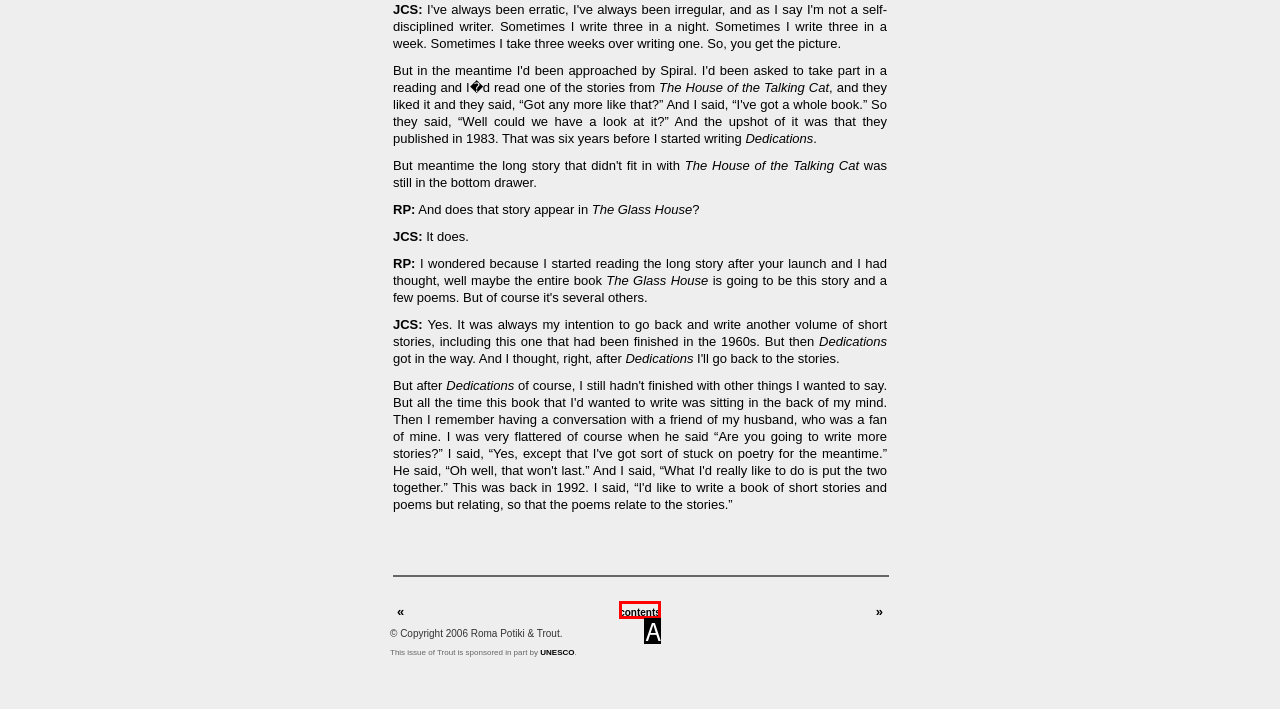From the choices given, find the HTML element that matches this description: contents. Answer with the letter of the selected option directly.

A